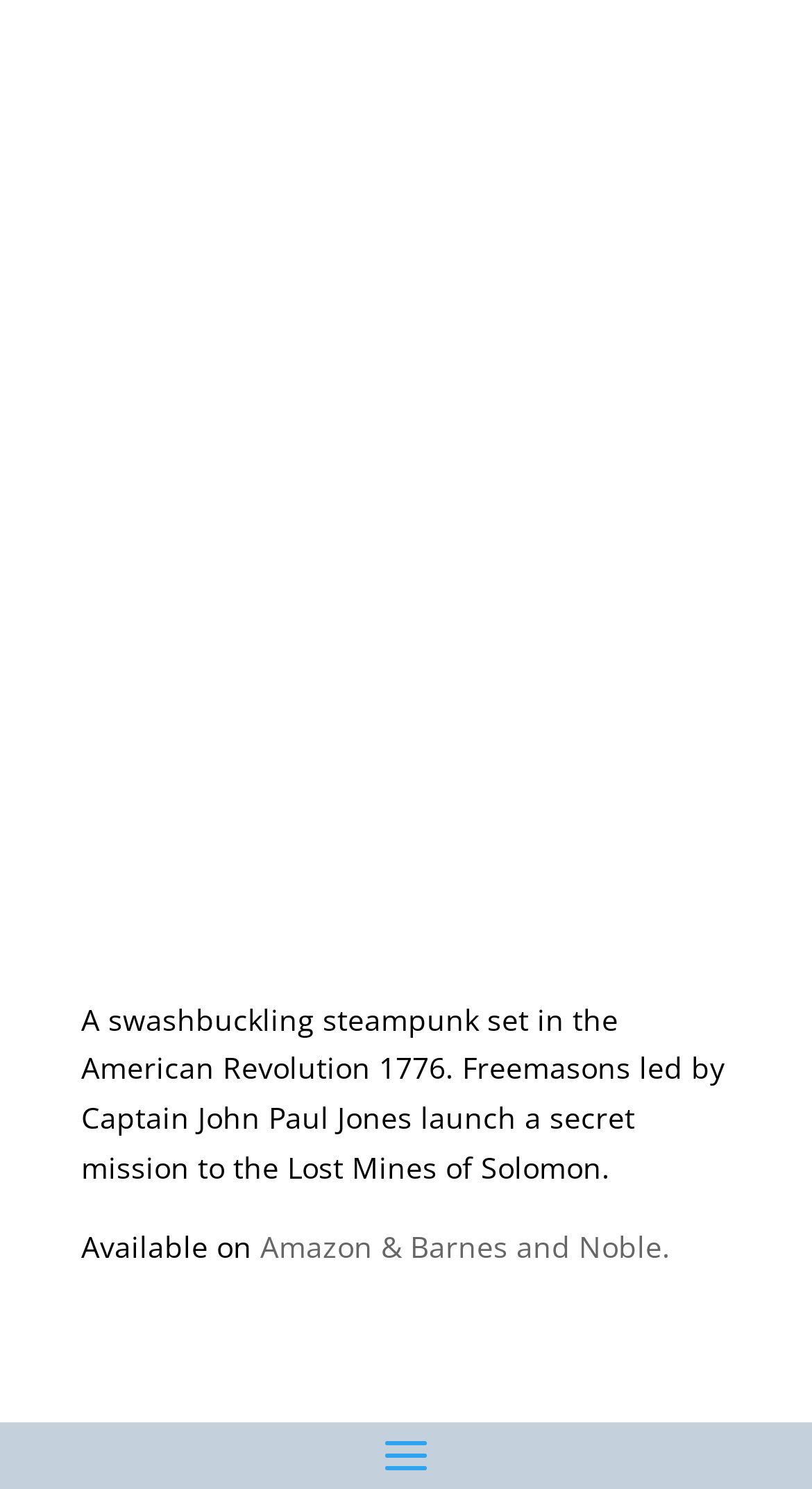Provide the bounding box coordinates for the UI element that is described as: "Barnes and Noble".

[0.505, 0.823, 0.815, 0.85]